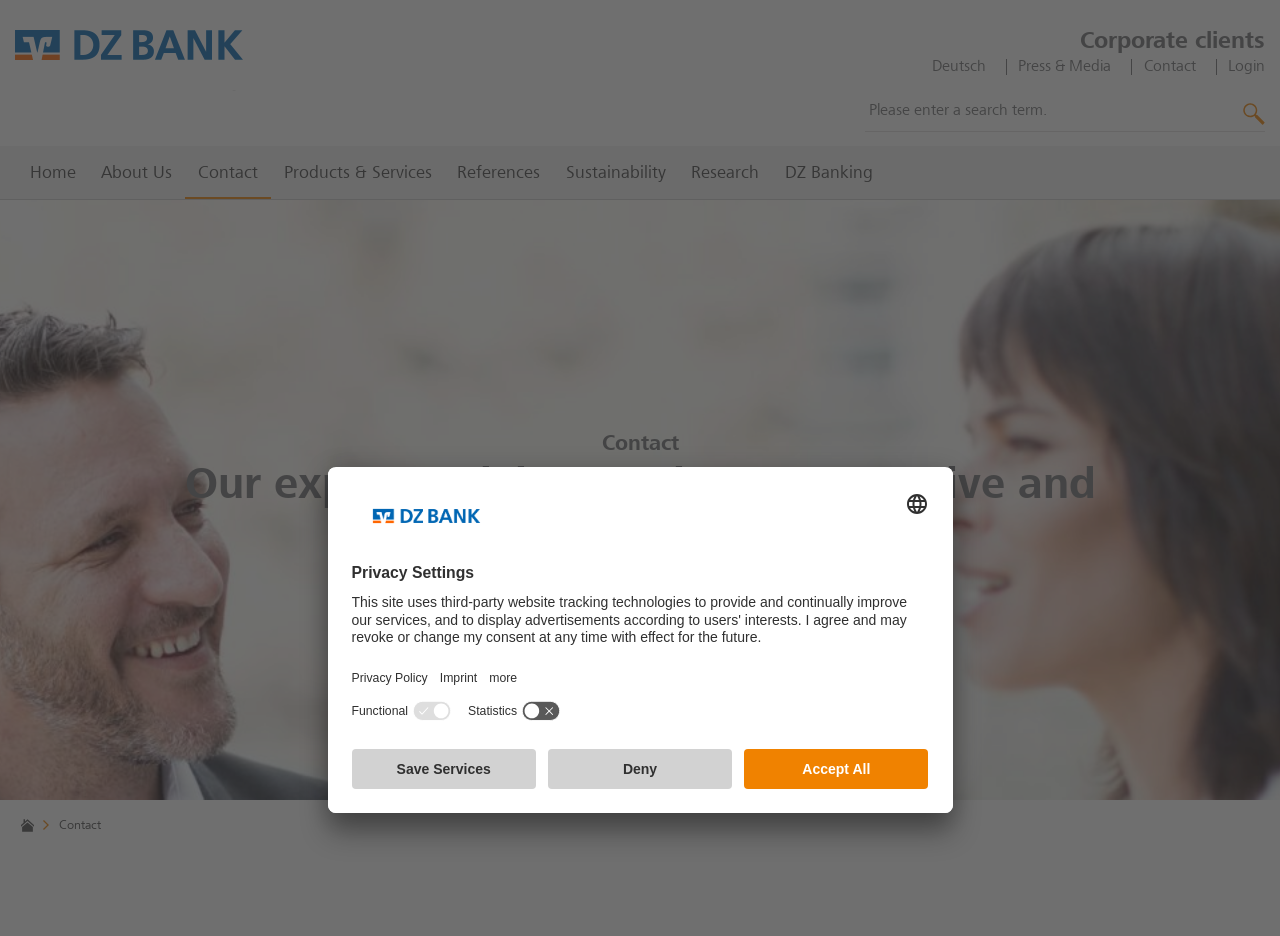Determine the bounding box coordinates of the section I need to click to execute the following instruction: "Search for something". Provide the coordinates as four float numbers between 0 and 1, i.e., [left, top, right, bottom].

[0.676, 0.098, 0.988, 0.141]